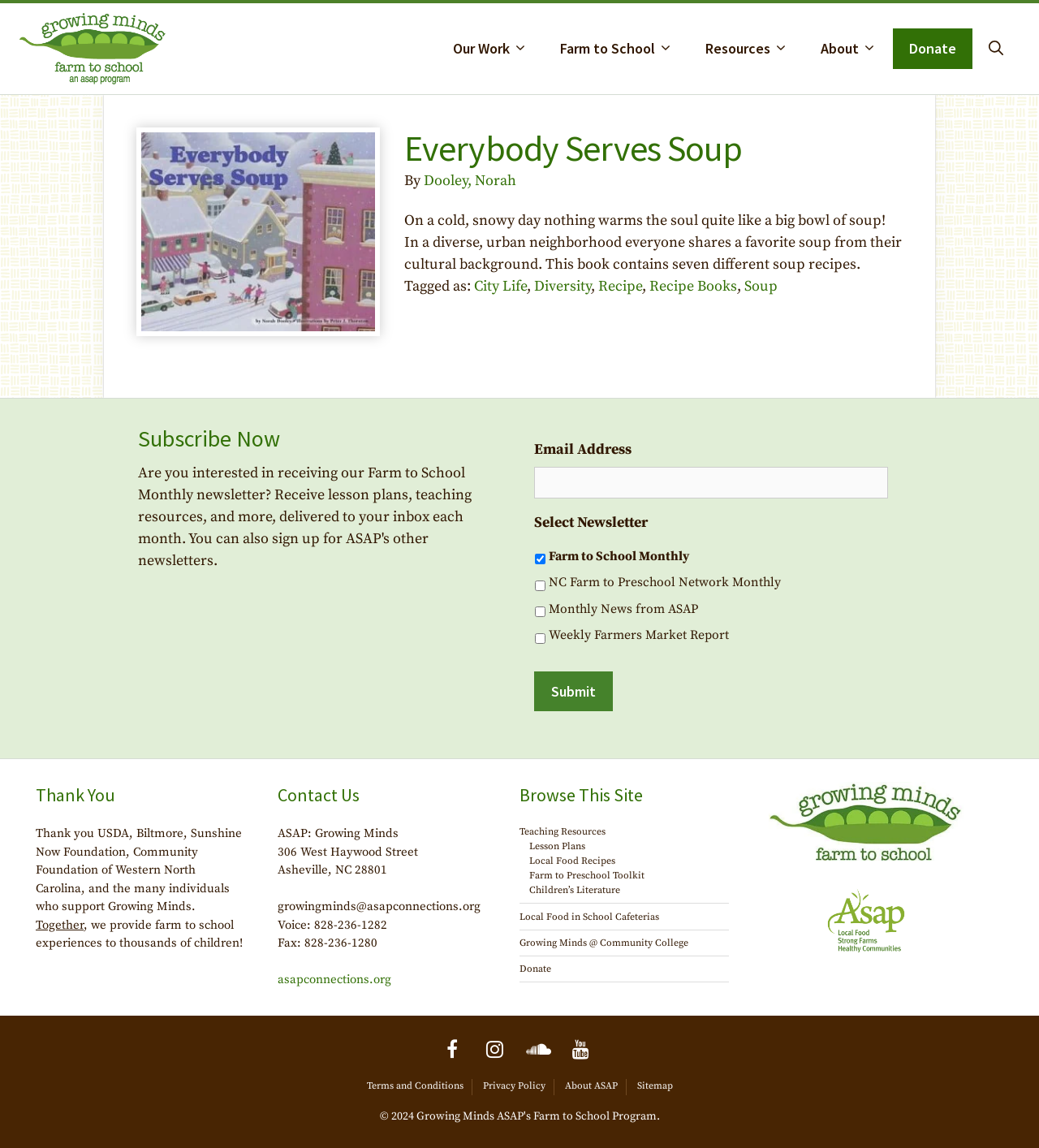Could you find the bounding box coordinates of the clickable area to complete this instruction: "Click the 'Donate' button"?

[0.859, 0.025, 0.936, 0.06]